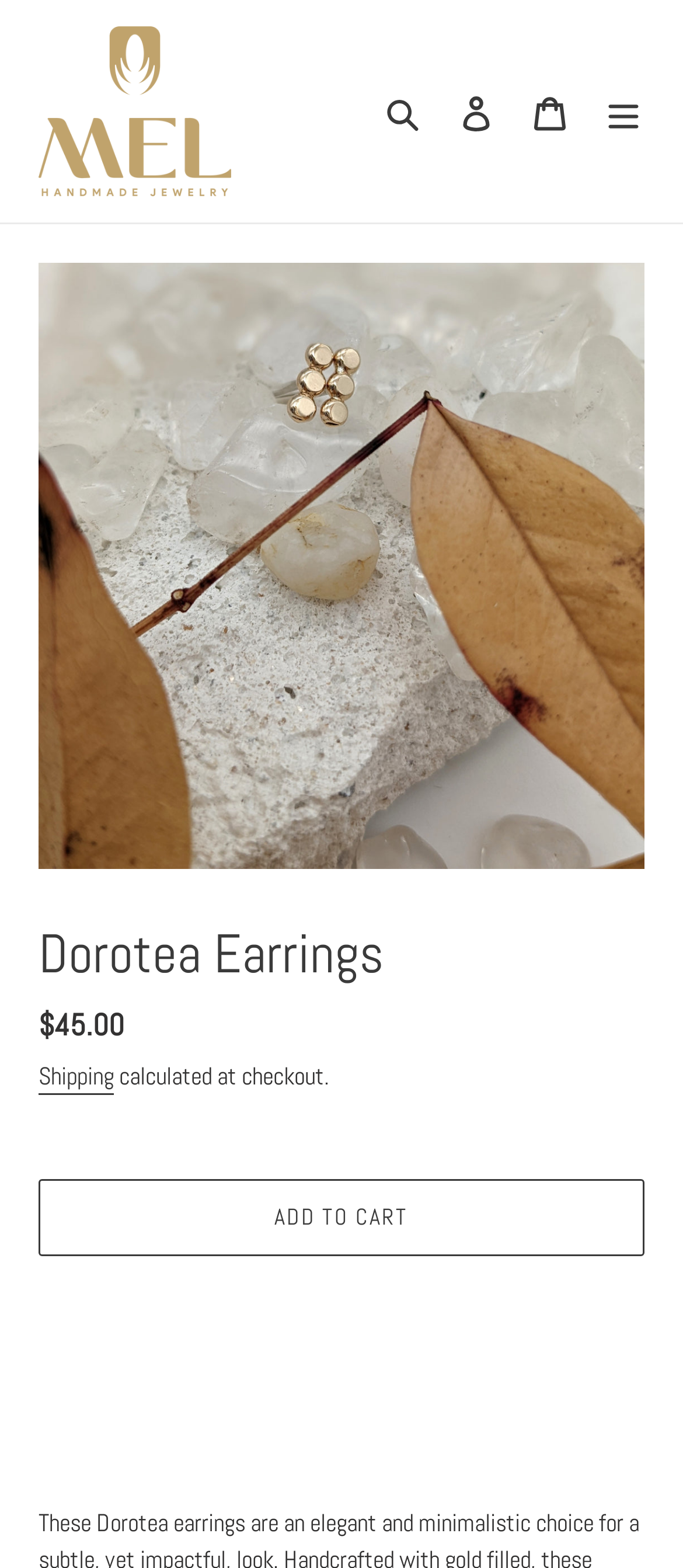What is the name of the earrings being showcased?
Look at the image and answer with only one word or phrase.

Dorotea Earrings